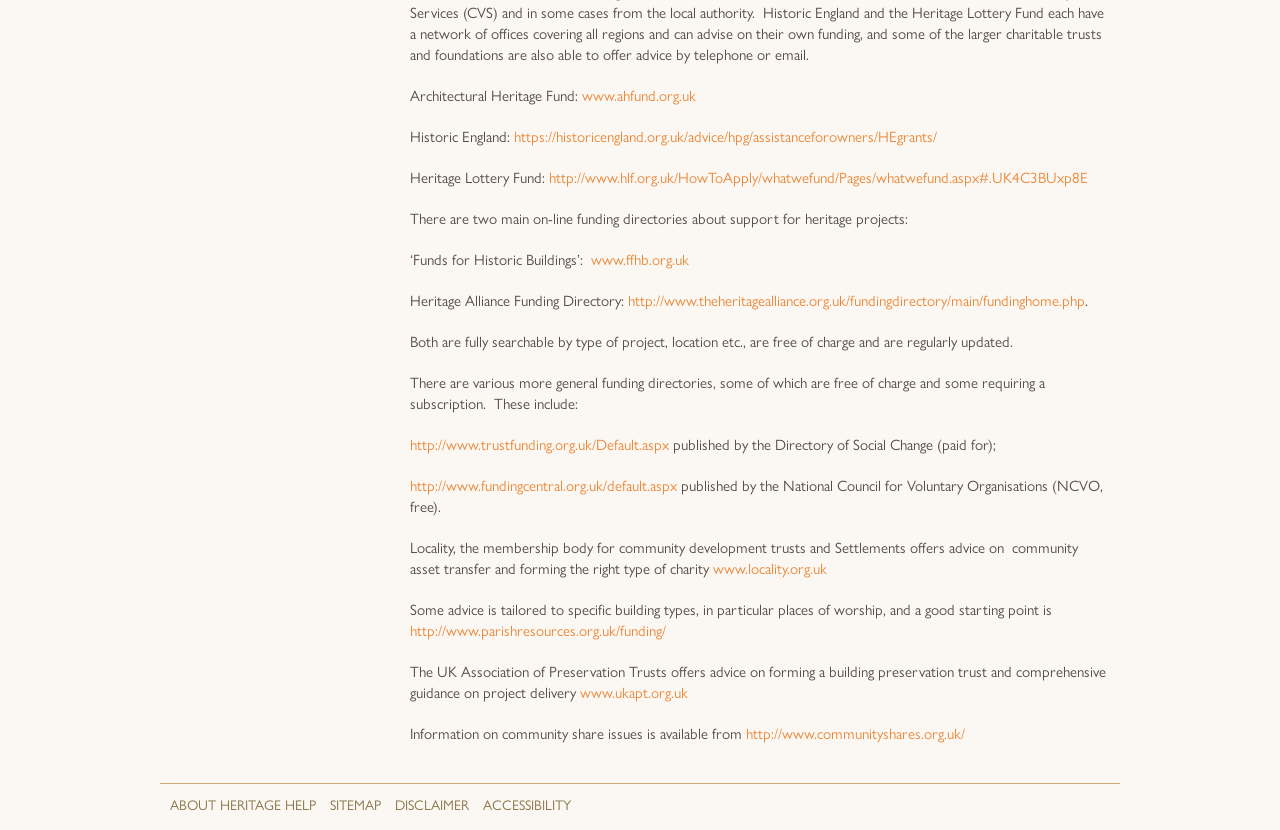Please find the bounding box coordinates of the section that needs to be clicked to achieve this instruction: "Get information on community share issues".

[0.583, 0.87, 0.754, 0.895]